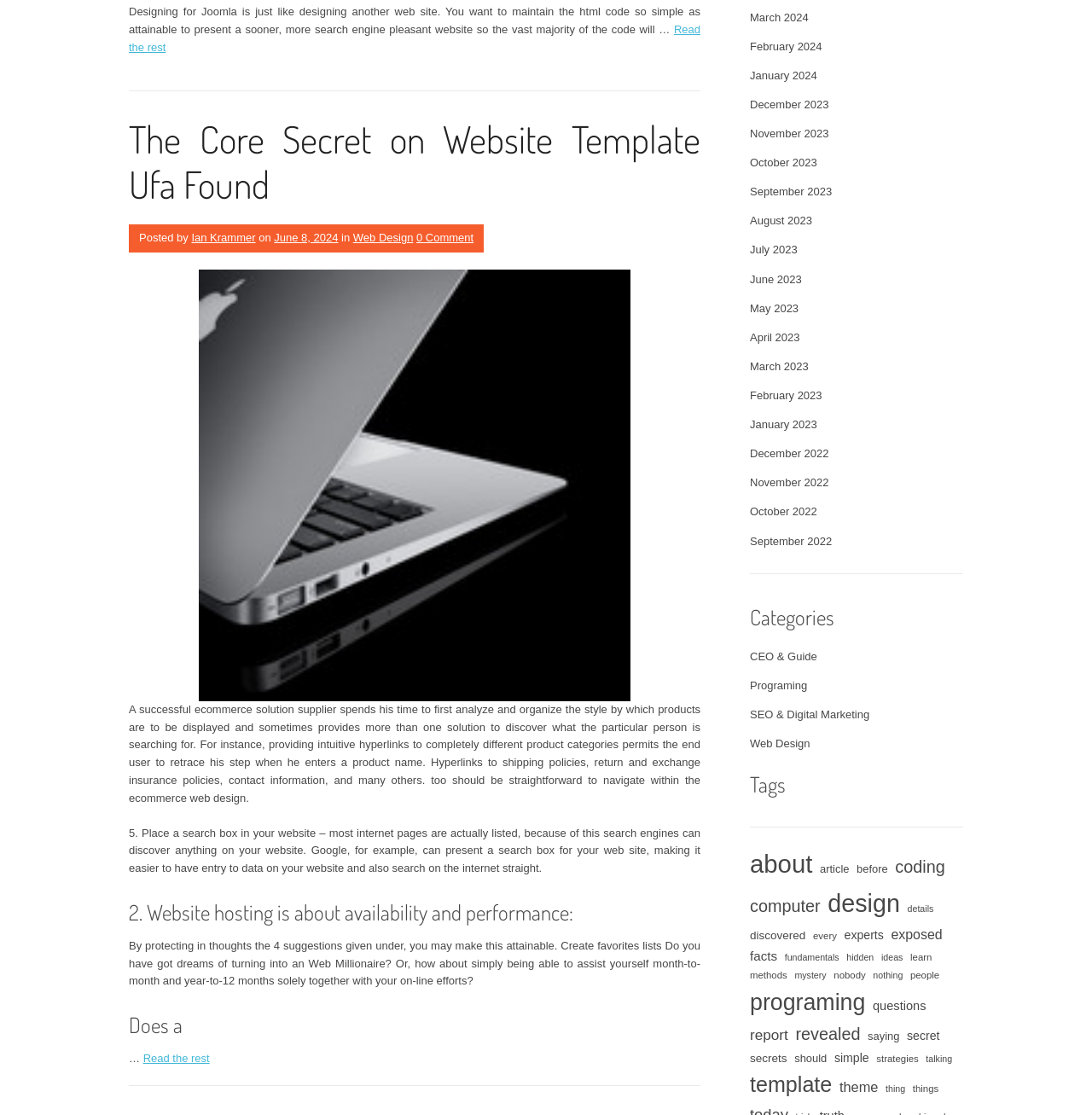Please find and report the bounding box coordinates of the element to click in order to perform the following action: "Search for articles in the Web Design category". The coordinates should be expressed as four float numbers between 0 and 1, in the format [left, top, right, bottom].

[0.687, 0.661, 0.742, 0.673]